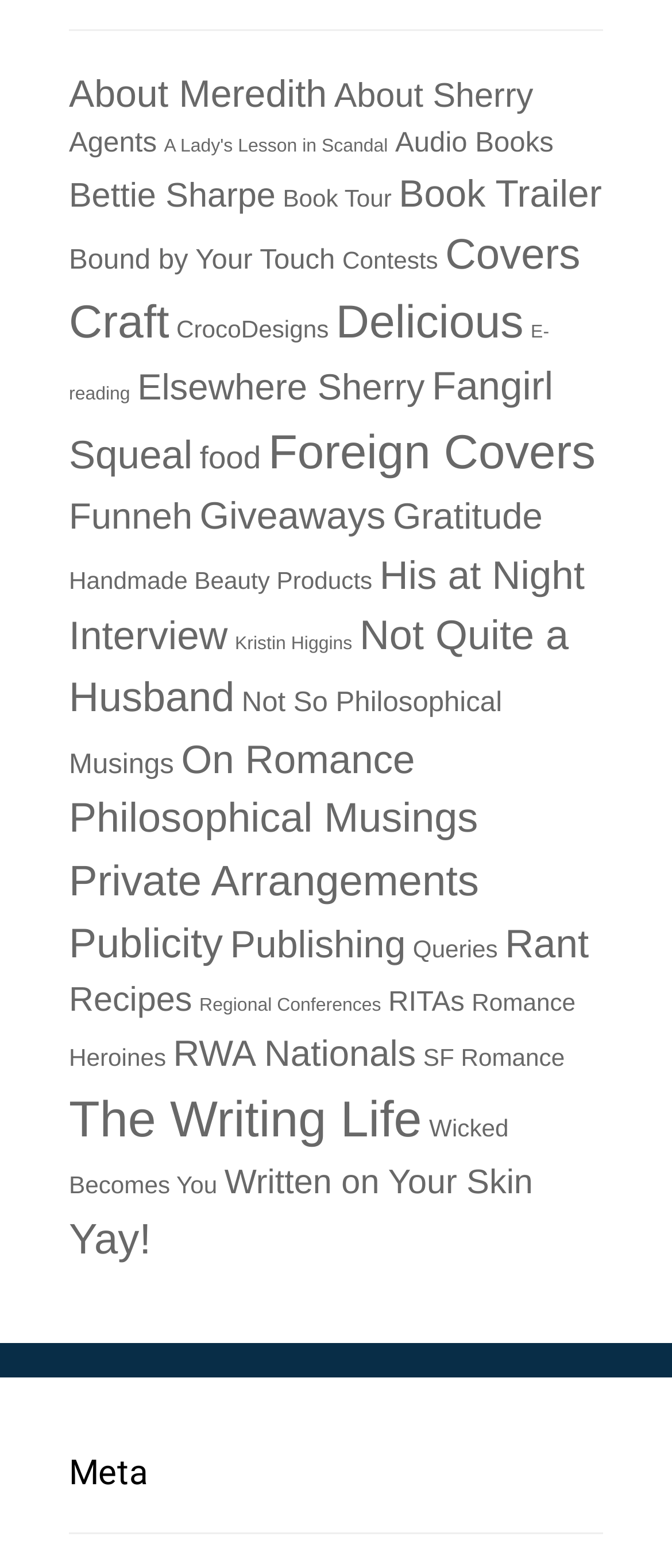Please find the bounding box coordinates of the element's region to be clicked to carry out this instruction: "Check out Covers".

[0.663, 0.148, 0.864, 0.177]